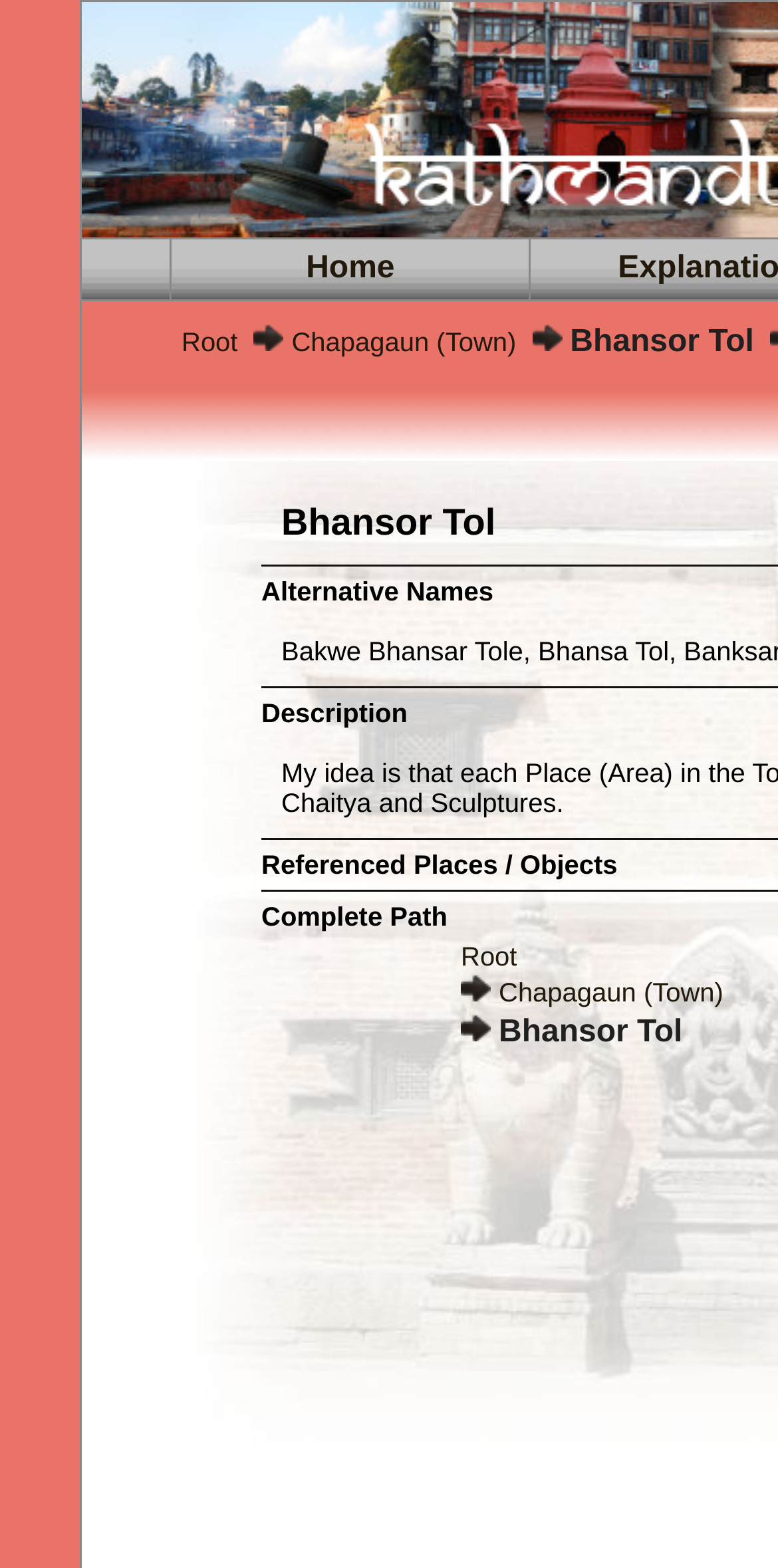Locate the bounding box of the UI element defined by this description: "Root". The coordinates should be given as four float numbers between 0 and 1, formatted as [left, top, right, bottom].

[0.592, 0.601, 0.665, 0.62]